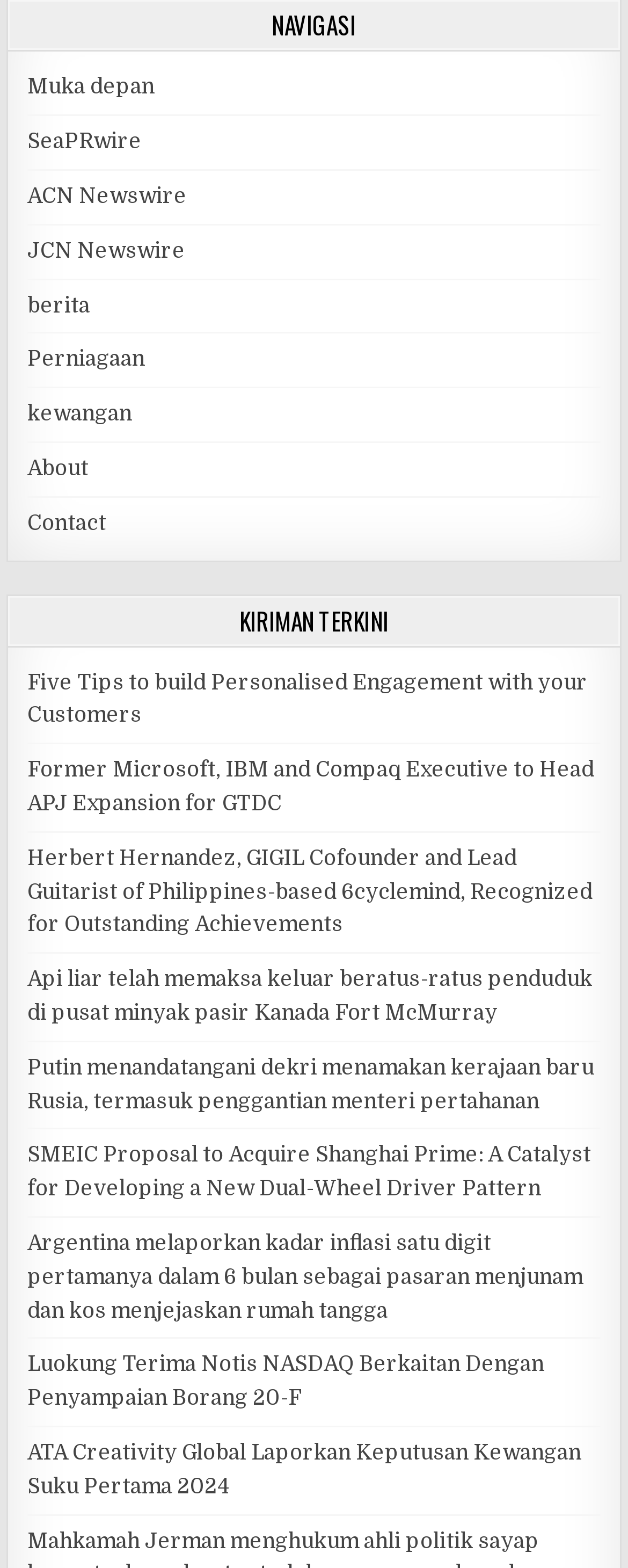Specify the bounding box coordinates of the area to click in order to execute this command: 'Click on Muka depan'. The coordinates should consist of four float numbers ranging from 0 to 1, and should be formatted as [left, top, right, bottom].

[0.043, 0.048, 0.246, 0.063]